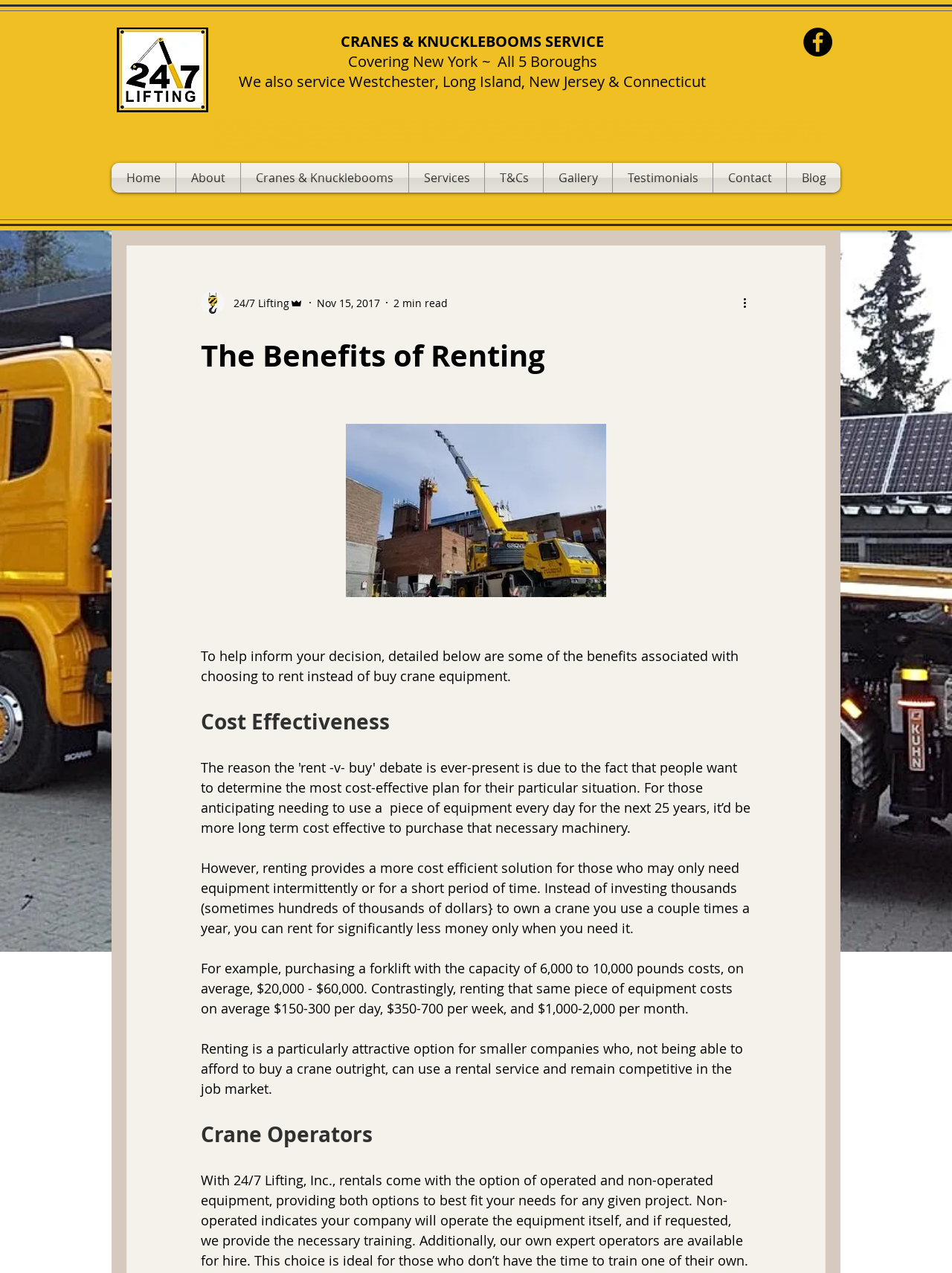Please specify the bounding box coordinates in the format (top-left x, top-left y, bottom-right x, bottom-right y), with all values as floating point numbers between 0 and 1. Identify the bounding box of the UI element described by: aria-label="More actions"

[0.778, 0.231, 0.797, 0.245]